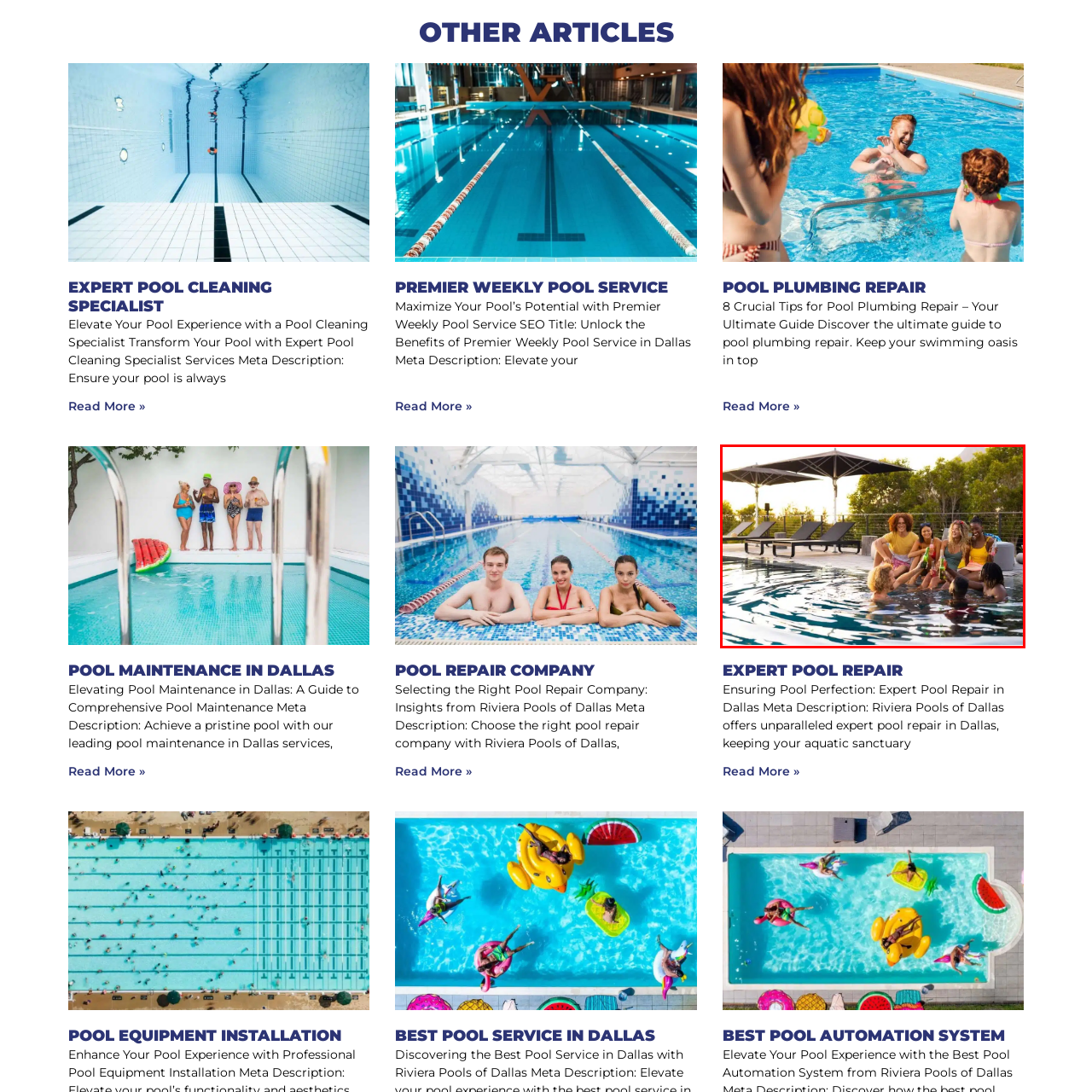What is the purpose of the shaded areas?
Inspect the image enclosed within the red bounding box and provide a detailed answer to the question, using insights from the image.

The shaded areas surrounding the pool provide a cool respite from the warm sun, allowing the friends to take a break from the heat and relax in a cooler environment.